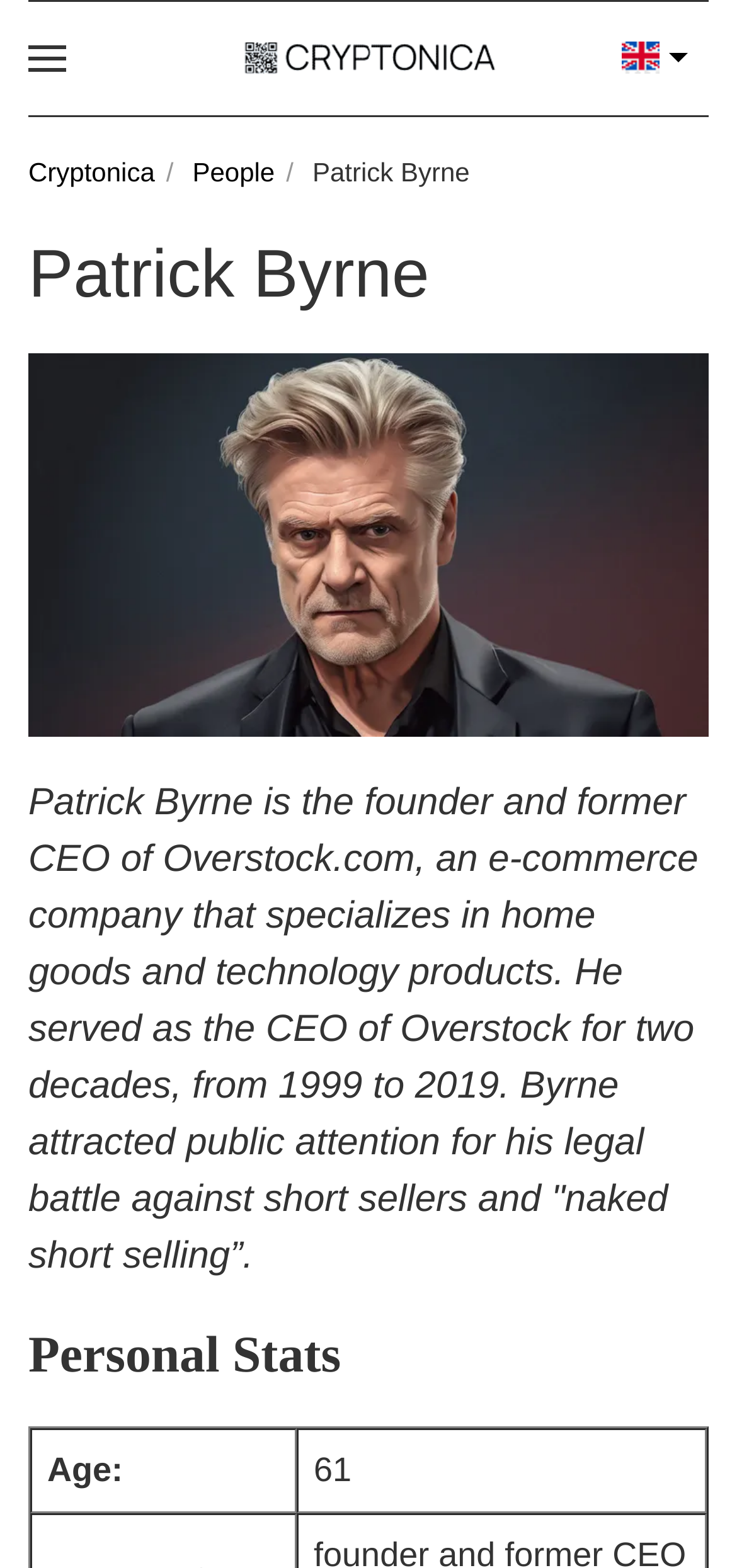Please give a succinct answer to the question in one word or phrase:
What is the type of products sold by Overstock.com?

Home goods and technology products